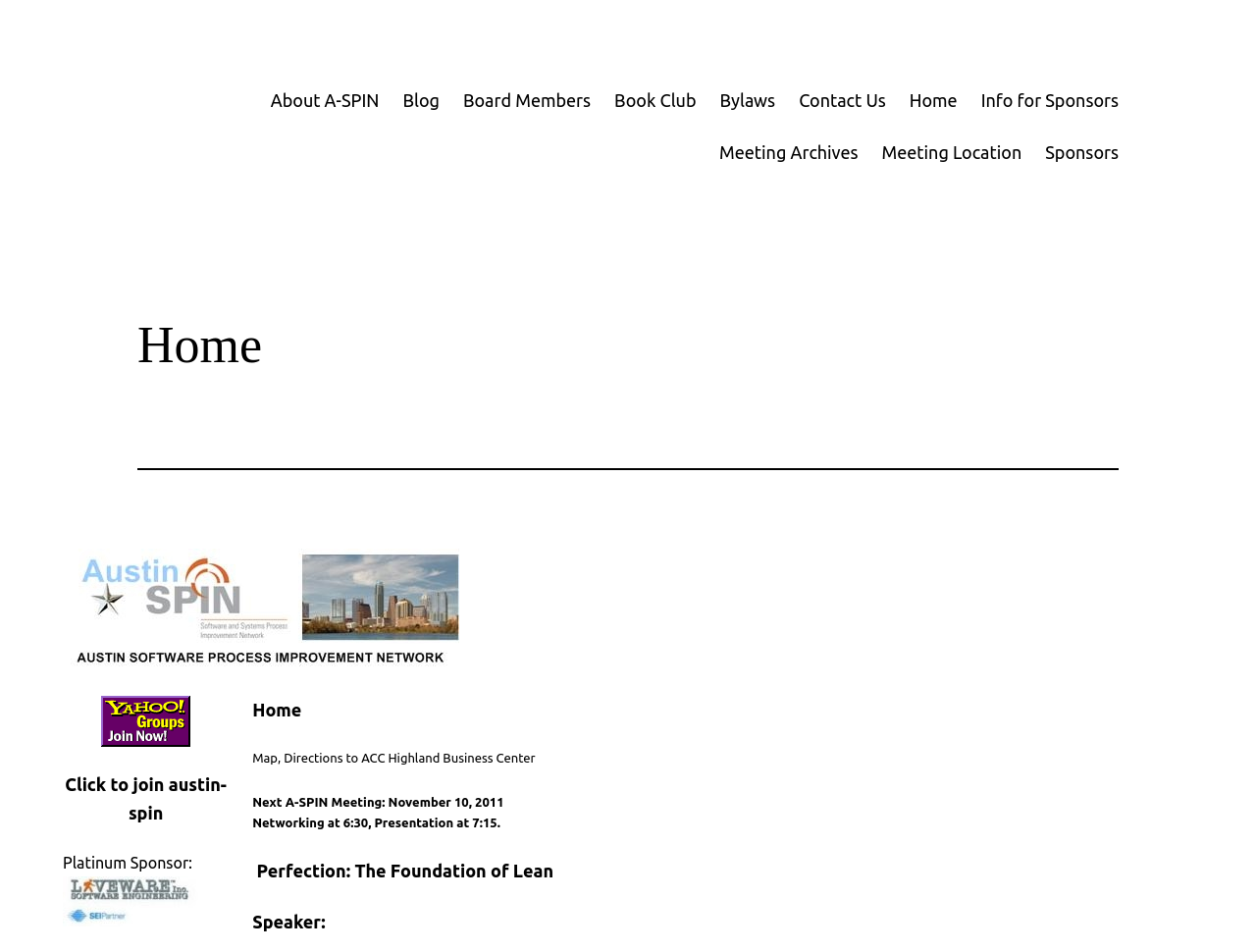Please identify the coordinates of the bounding box that should be clicked to fulfill this instruction: "View Meeting Archives".

[0.573, 0.145, 0.683, 0.175]